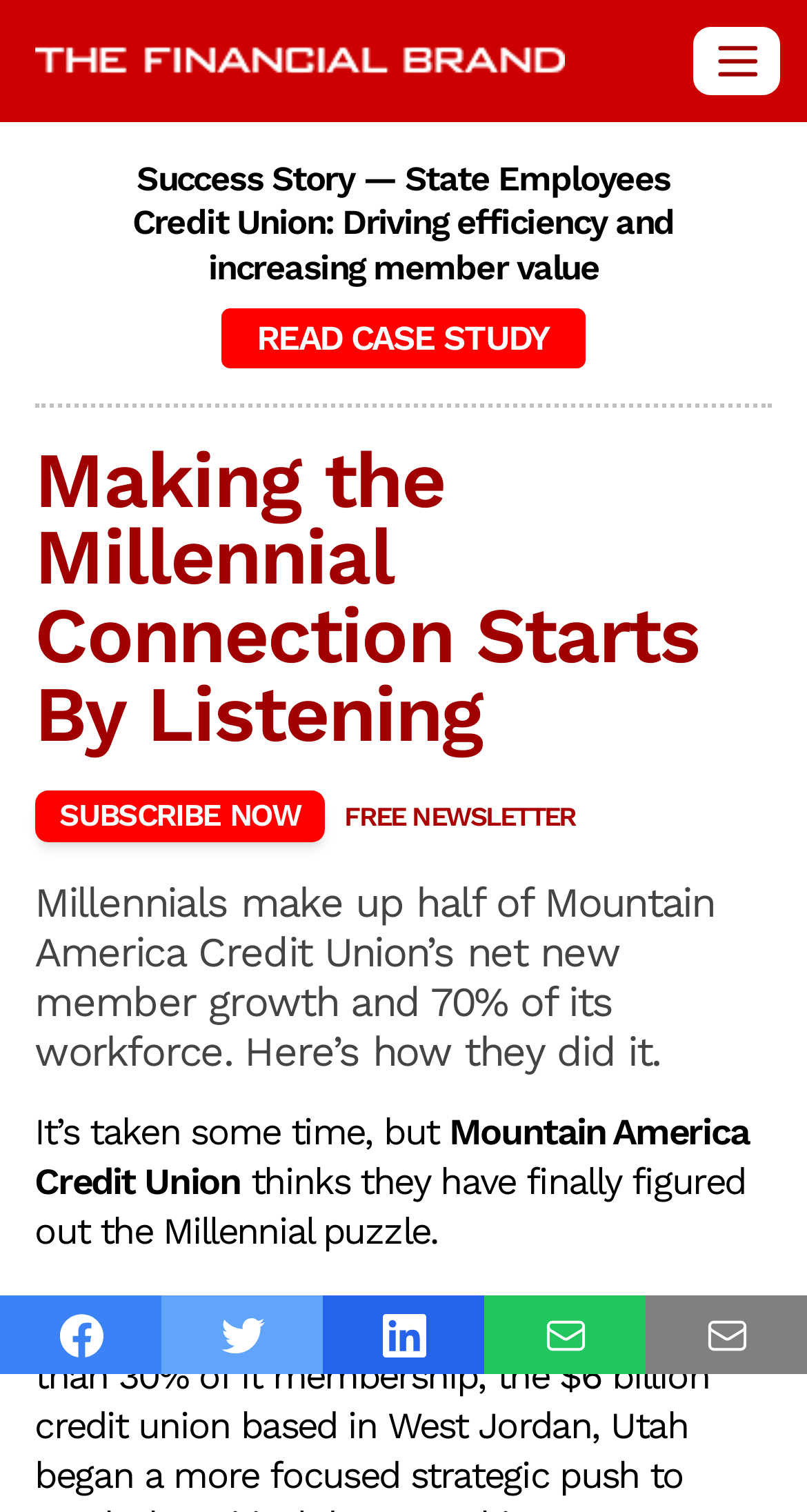Determine the bounding box coordinates for the clickable element to execute this instruction: "Click the link to read the case study". Provide the coordinates as four float numbers between 0 and 1, i.e., [left, top, right, bottom].

[0.275, 0.205, 0.725, 0.244]